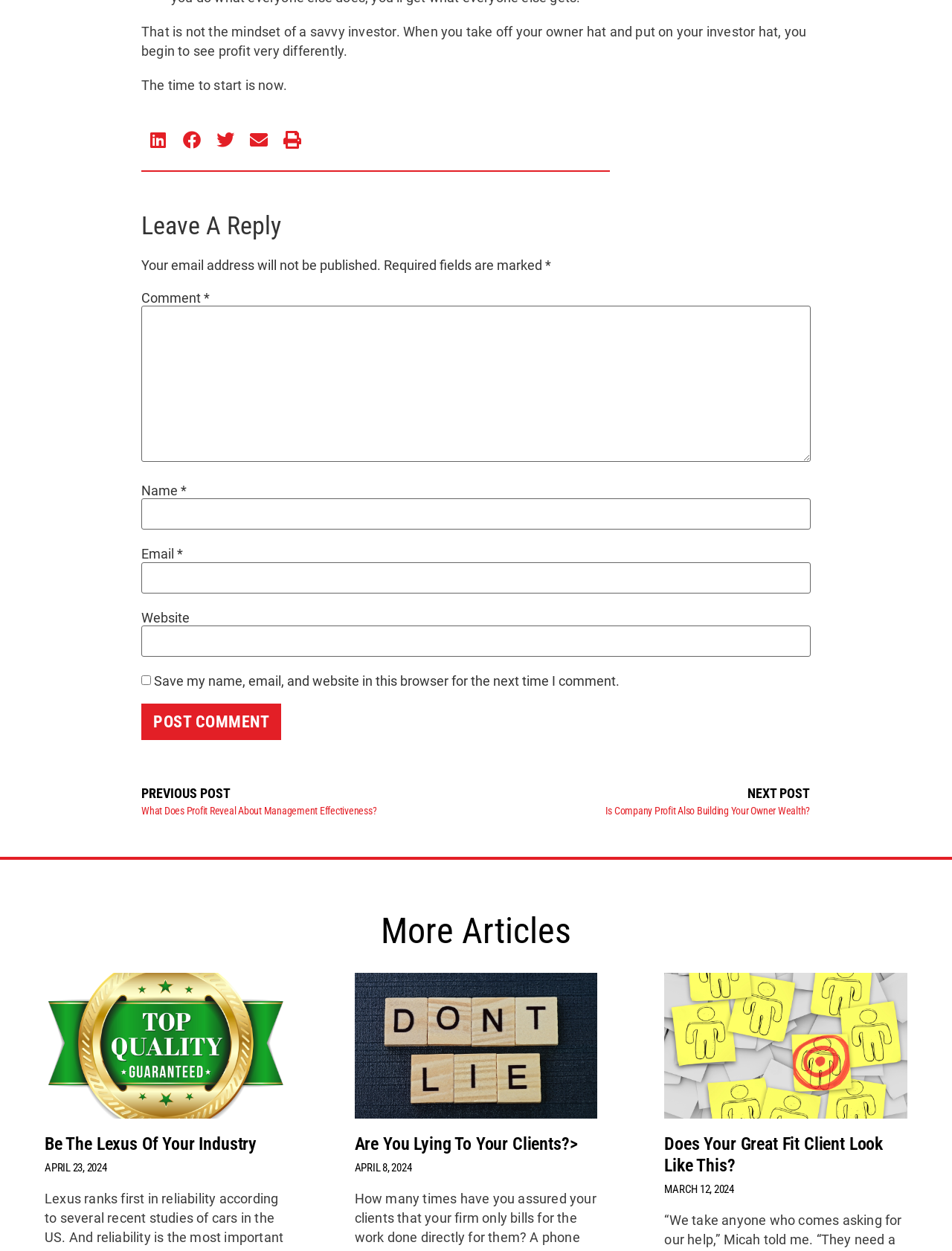Please indicate the bounding box coordinates of the element's region to be clicked to achieve the instruction: "Browse related recipes". Provide the coordinates as four float numbers between 0 and 1, i.e., [left, top, right, bottom].

None